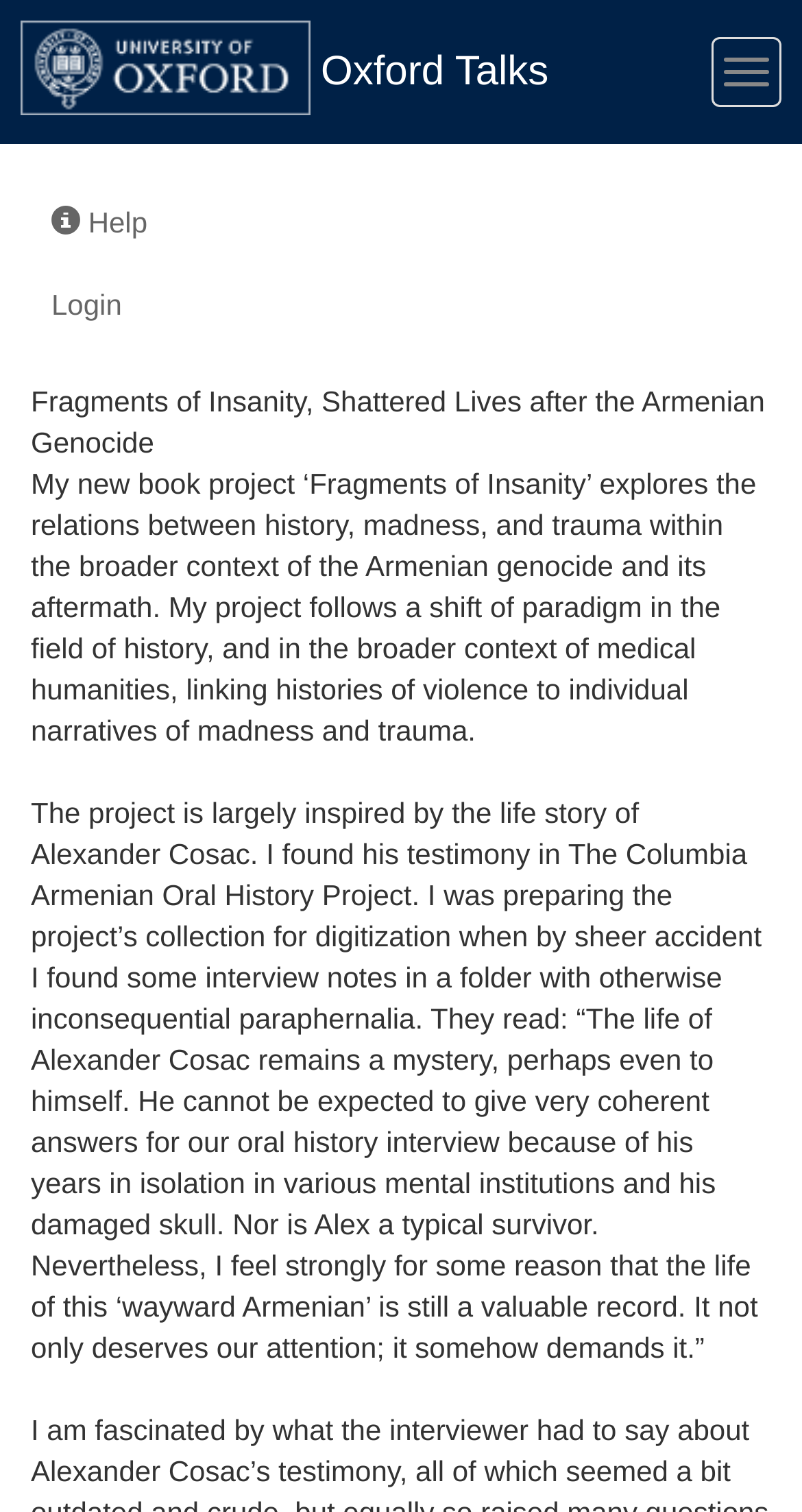How many links are present in the top section?
Using the information from the image, answer the question thoroughly.

There are three links present in the top section of the webpage, namely '', 'Oxford Talks', and ' Help'.